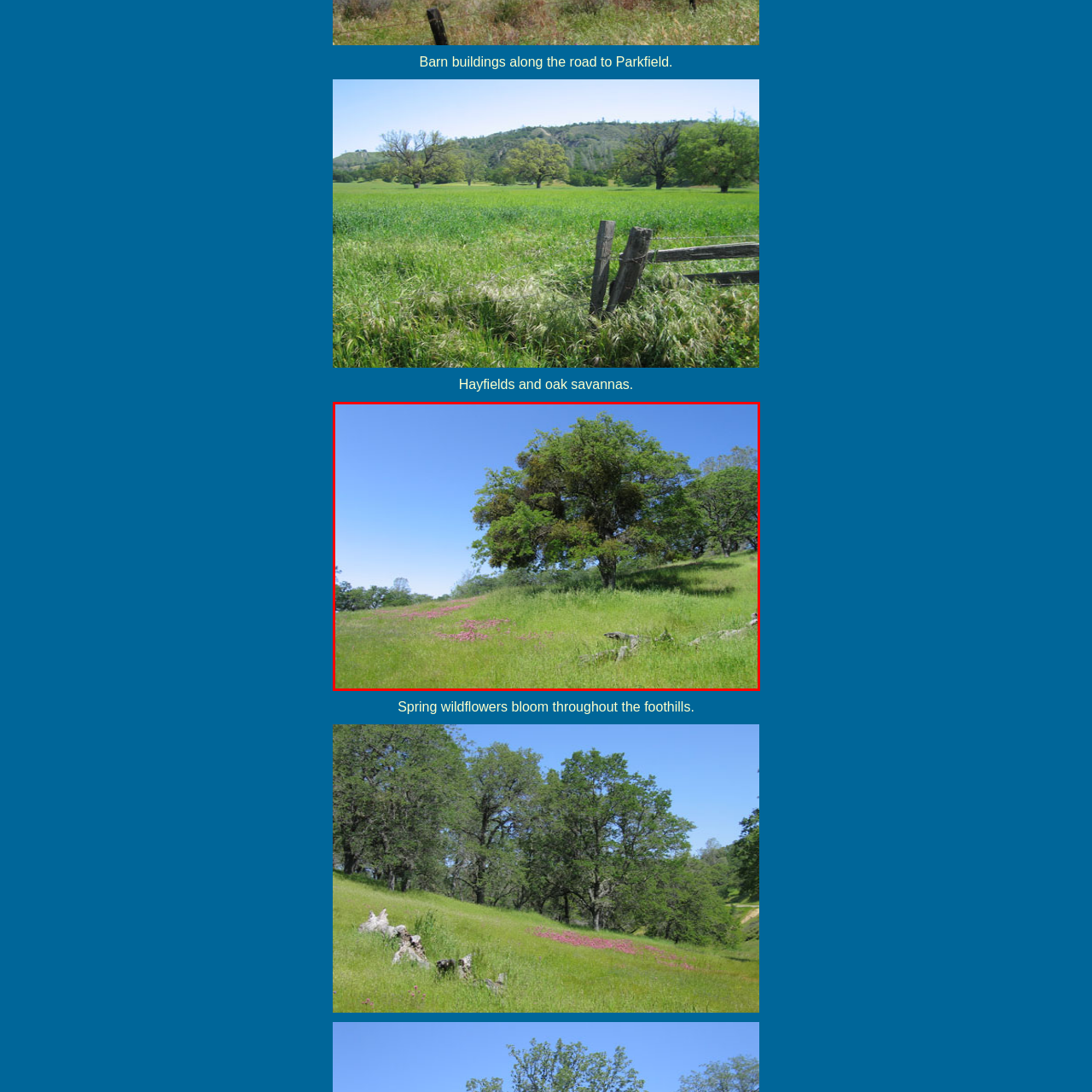What type of tree is central to the scene?
Focus on the section of the image outlined in red and give a thorough answer to the question.

The caption describes the tree as 'a majestic oak tree', which clearly identifies the type of tree present in the image.